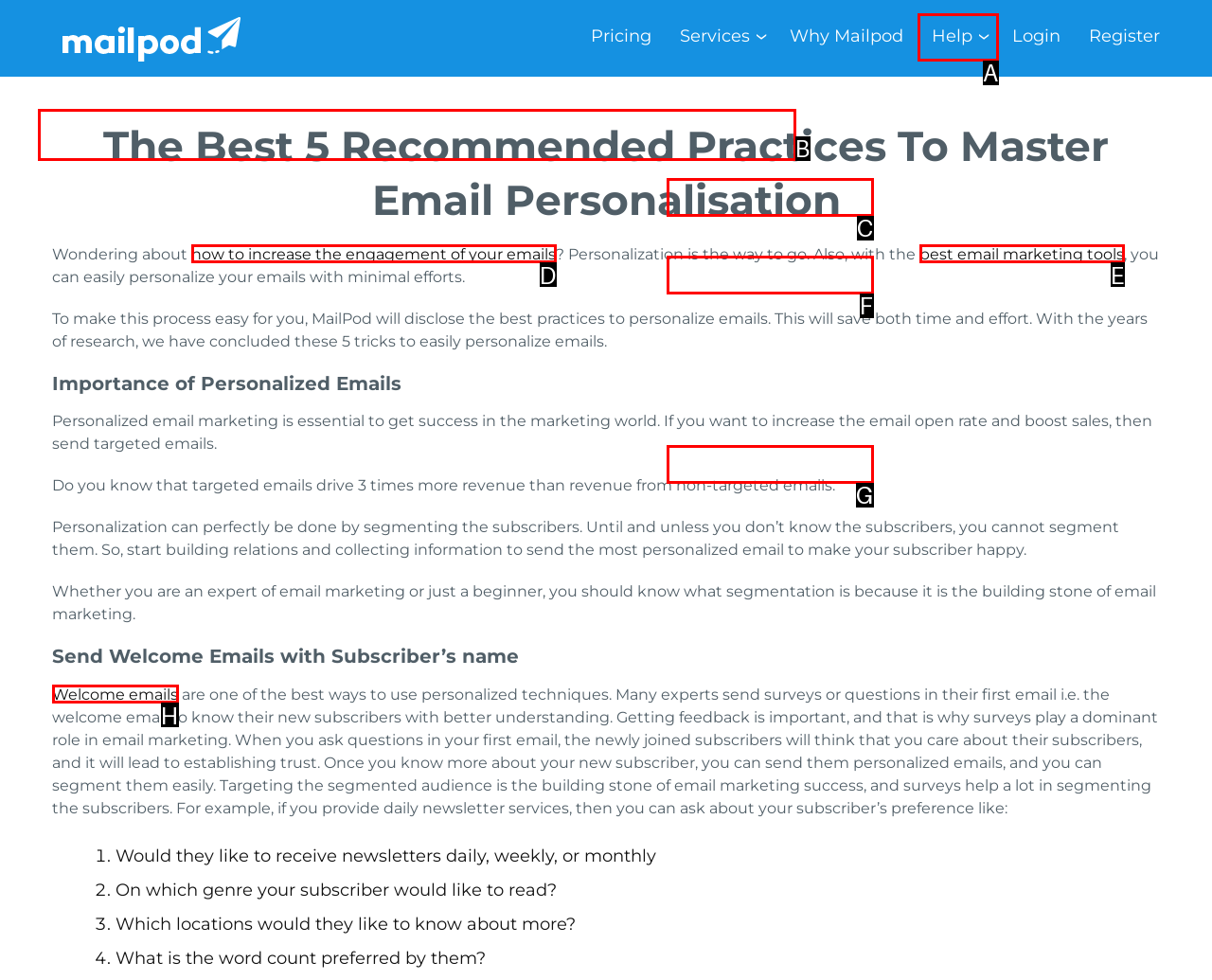Determine which option matches the element description: Politique de confidentialité
Answer using the letter of the correct option.

None